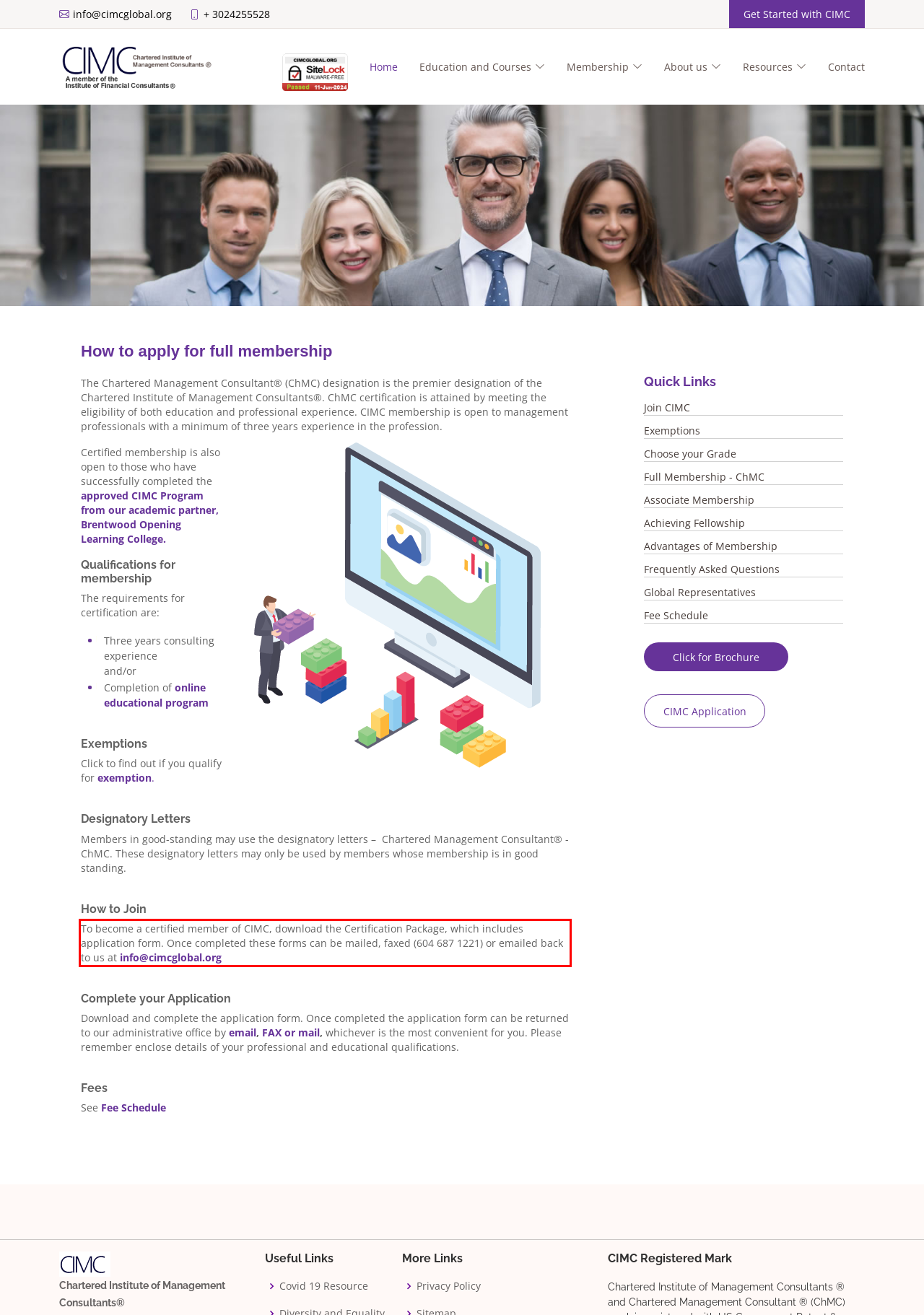Please perform OCR on the text content within the red bounding box that is highlighted in the provided webpage screenshot.

To become a certified member of CIMC, download the Certification Package, which includes application form. Once completed these forms can be mailed, faxed (604 687 1221) or emailed back to us at info@cimcglobal.org